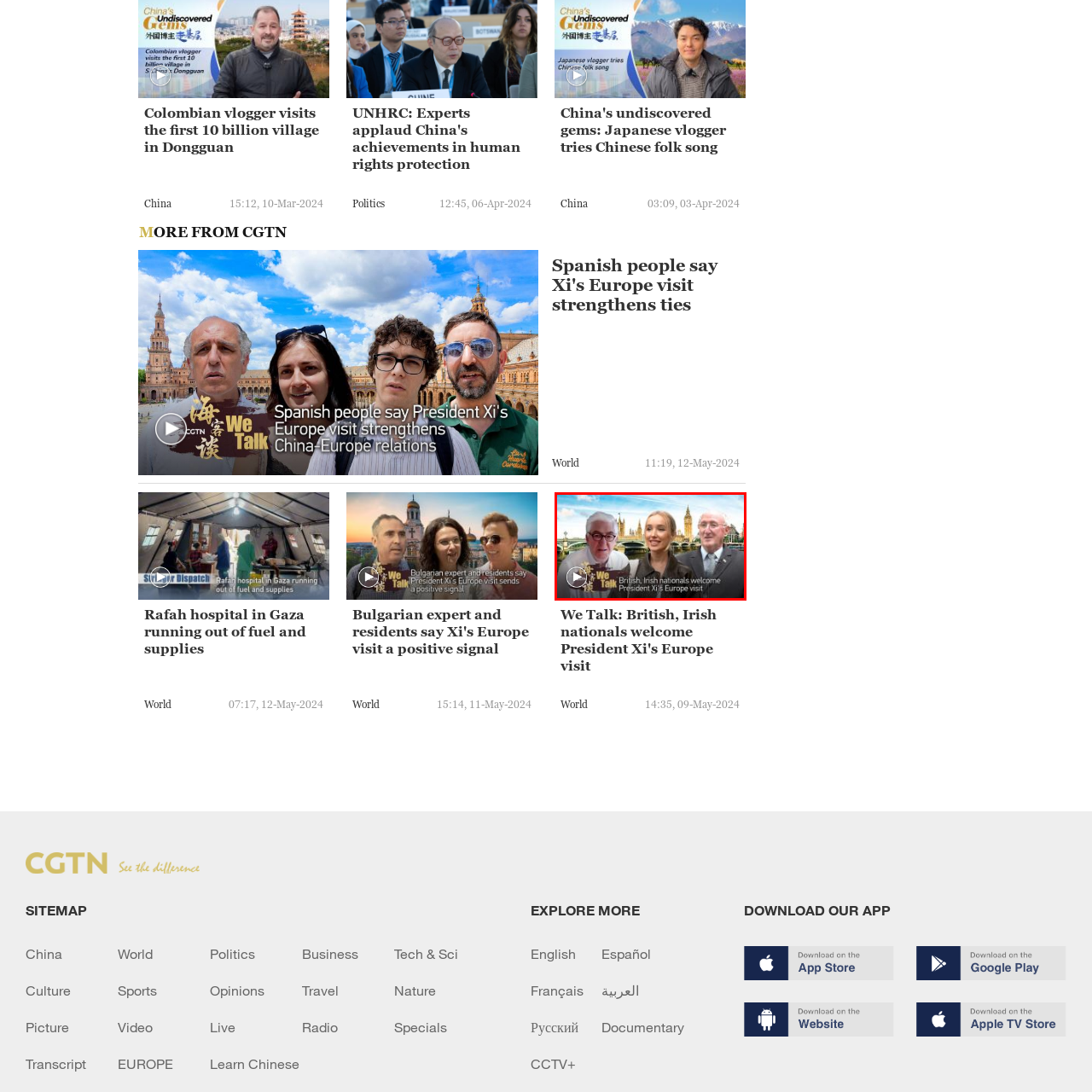Is the scenic backdrop a natural landscape?
Pay attention to the segment of the image within the red bounding box and offer a detailed answer to the question.

The caption describes the scenic backdrop as iconic British architecture, which suggests that it is a man-made structure, rather than a natural landscape.